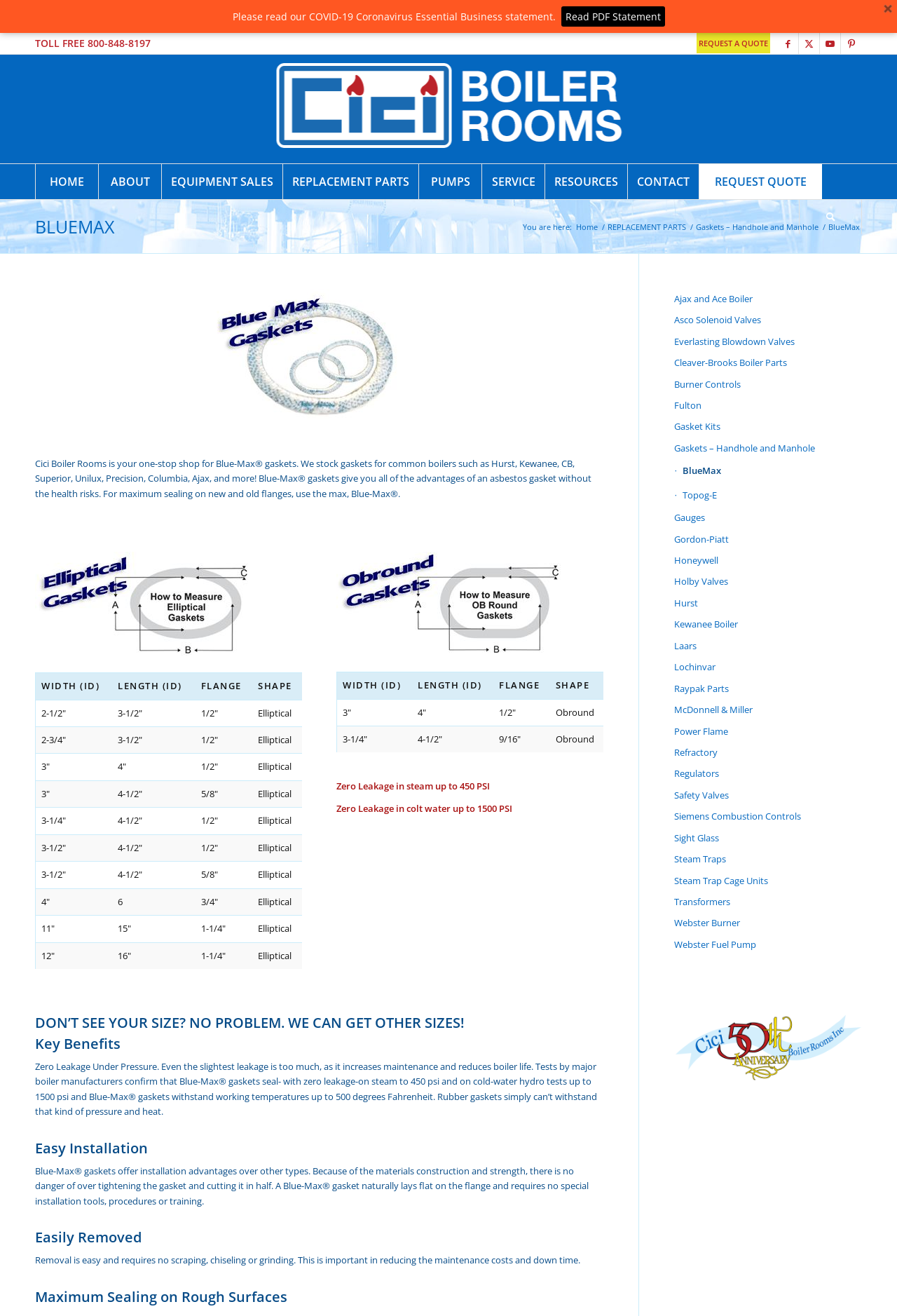Identify the bounding box of the HTML element described as: "Ajax and Ace Boiler".

[0.752, 0.219, 0.961, 0.236]